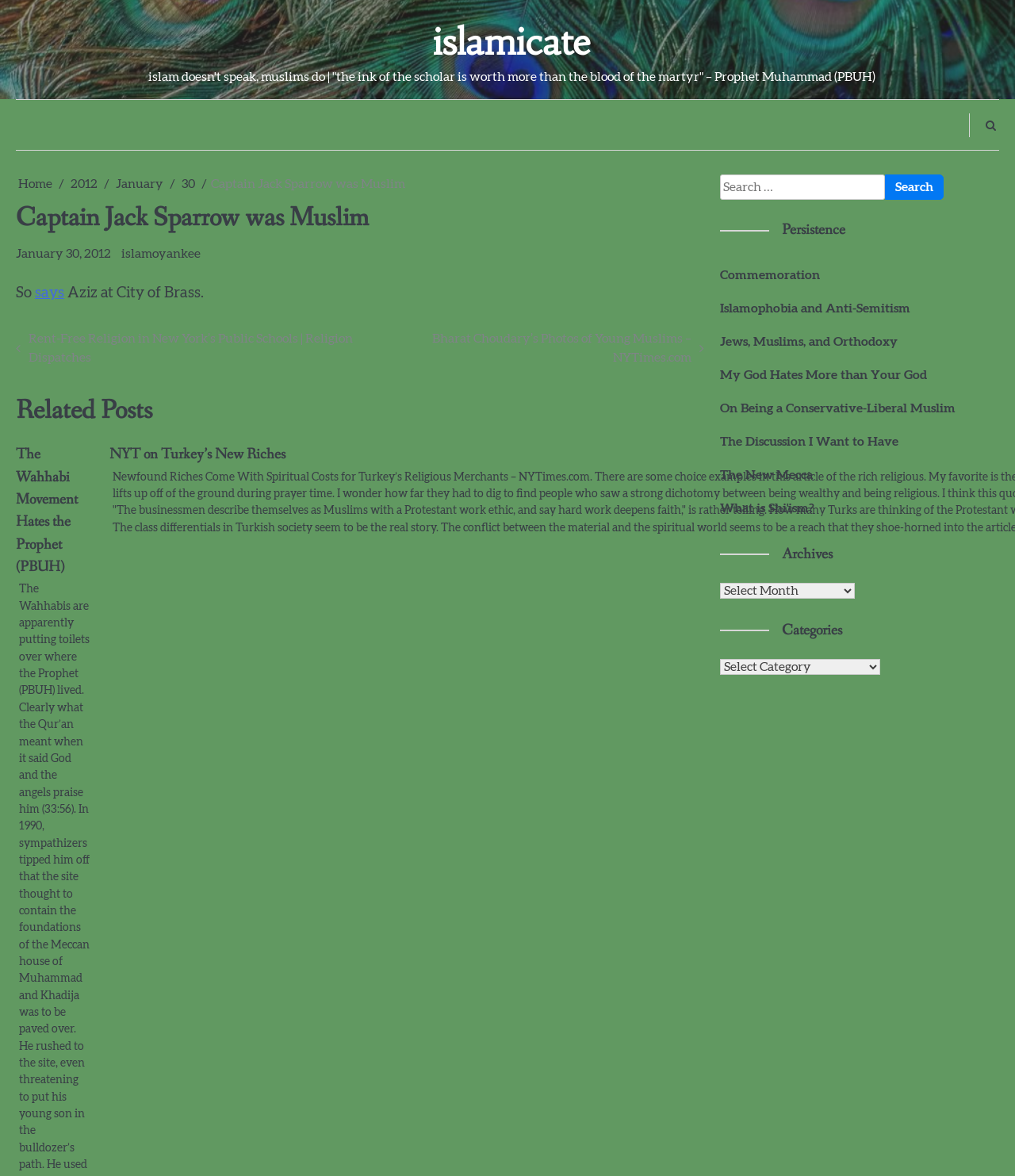Generate the text of the webpage's primary heading.

Captain Jack Sparrow was Muslim